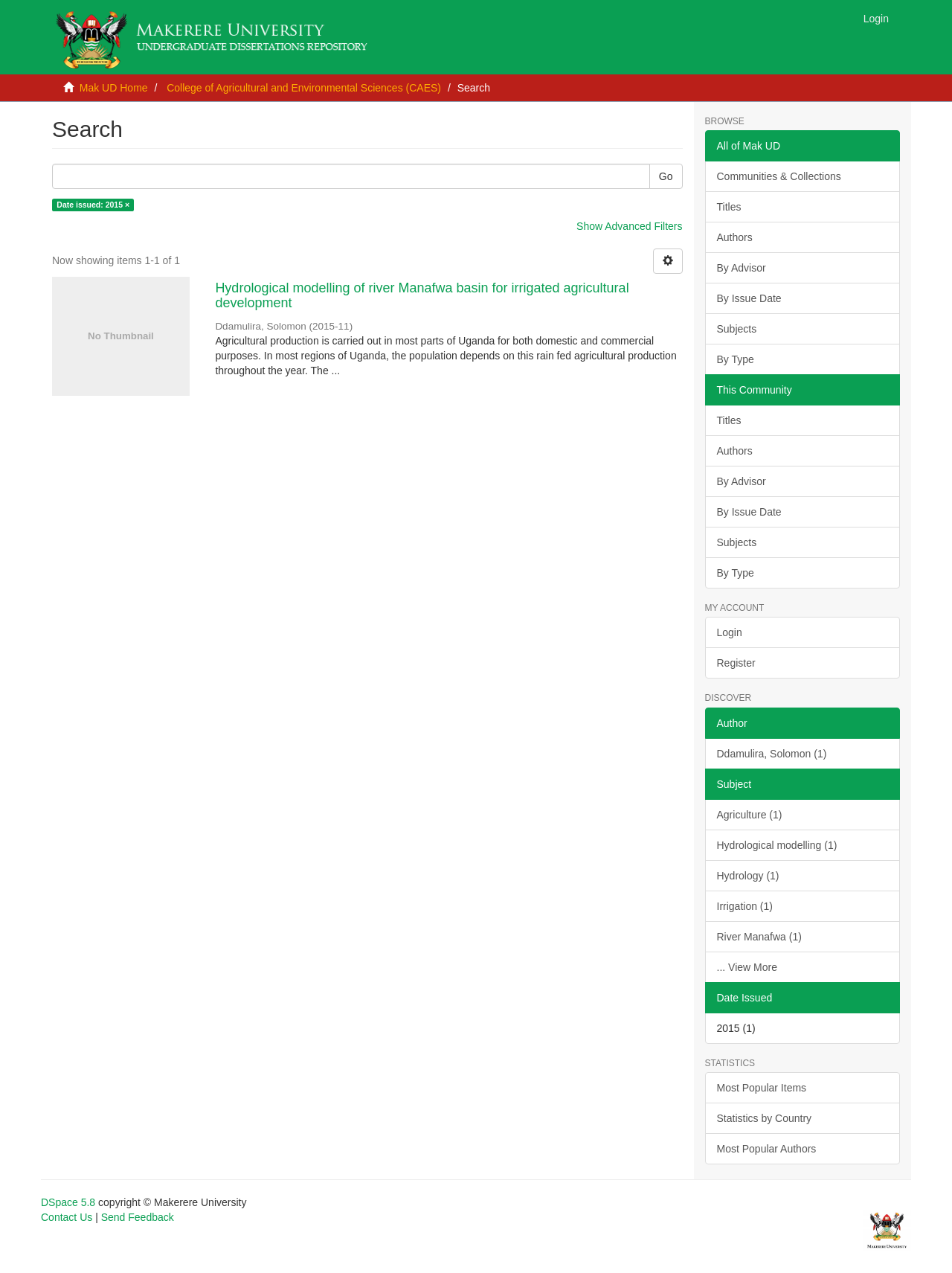Please find the bounding box for the following UI element description. Provide the coordinates in (top-left x, top-left y, bottom-right x, bottom-right y) format, with values between 0 and 1: All of Mak UD

[0.74, 0.102, 0.945, 0.127]